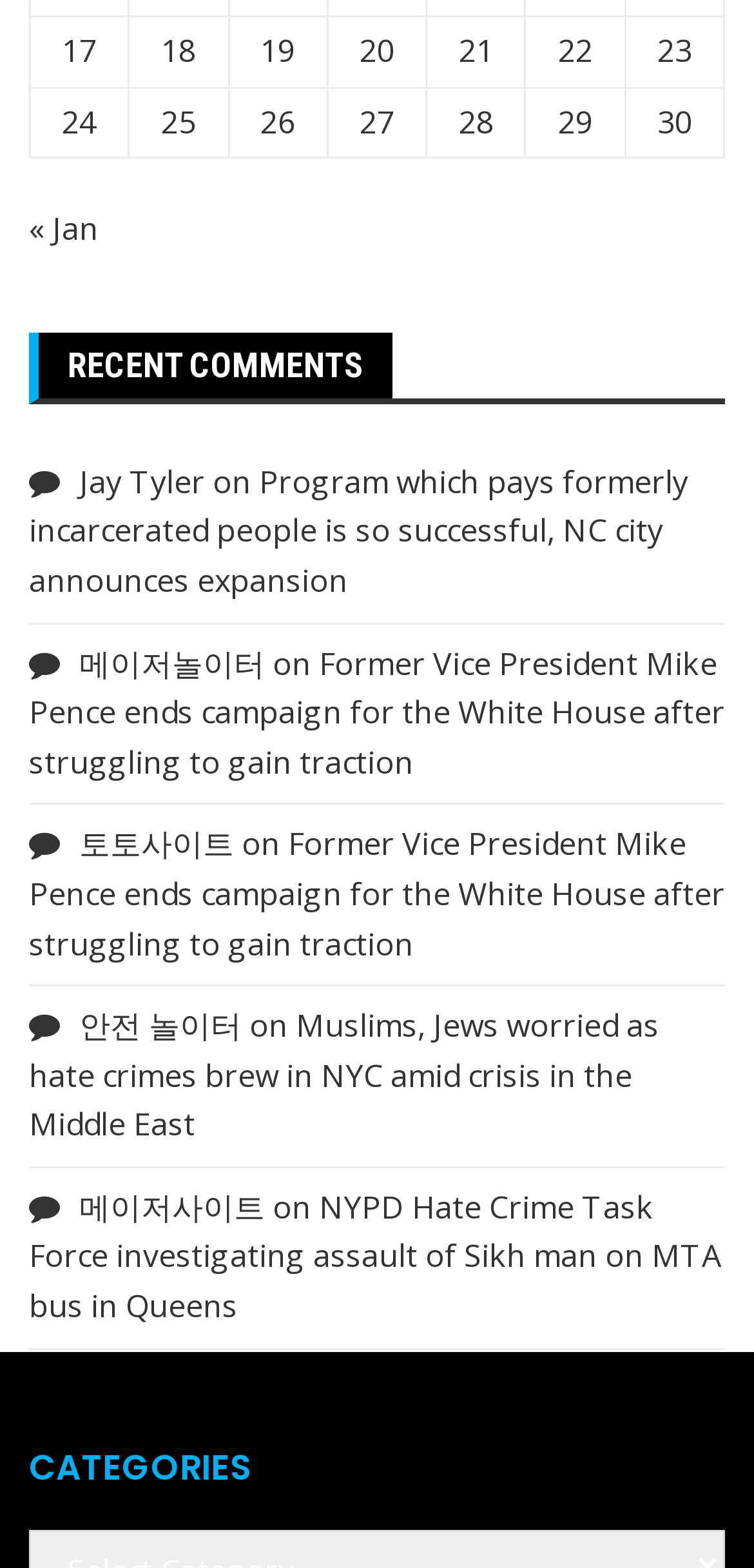Determine the bounding box coordinates of the target area to click to execute the following instruction: "View the comments by Jay Tyler."

[0.105, 0.293, 0.272, 0.32]